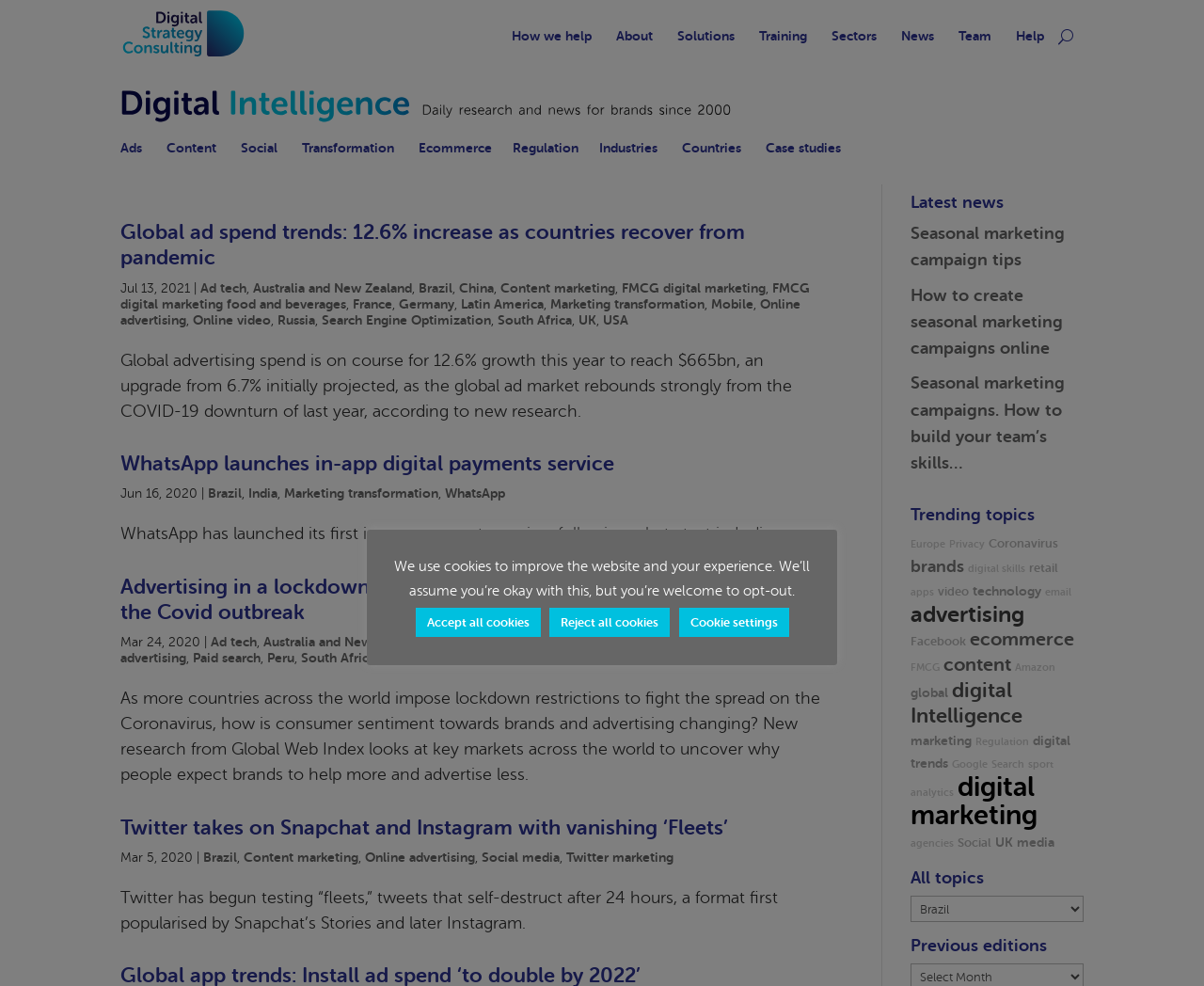Can you show the bounding box coordinates of the region to click on to complete the task described in the instruction: "Read the article about 'Global ad spend trends'"?

[0.1, 0.197, 0.689, 0.284]